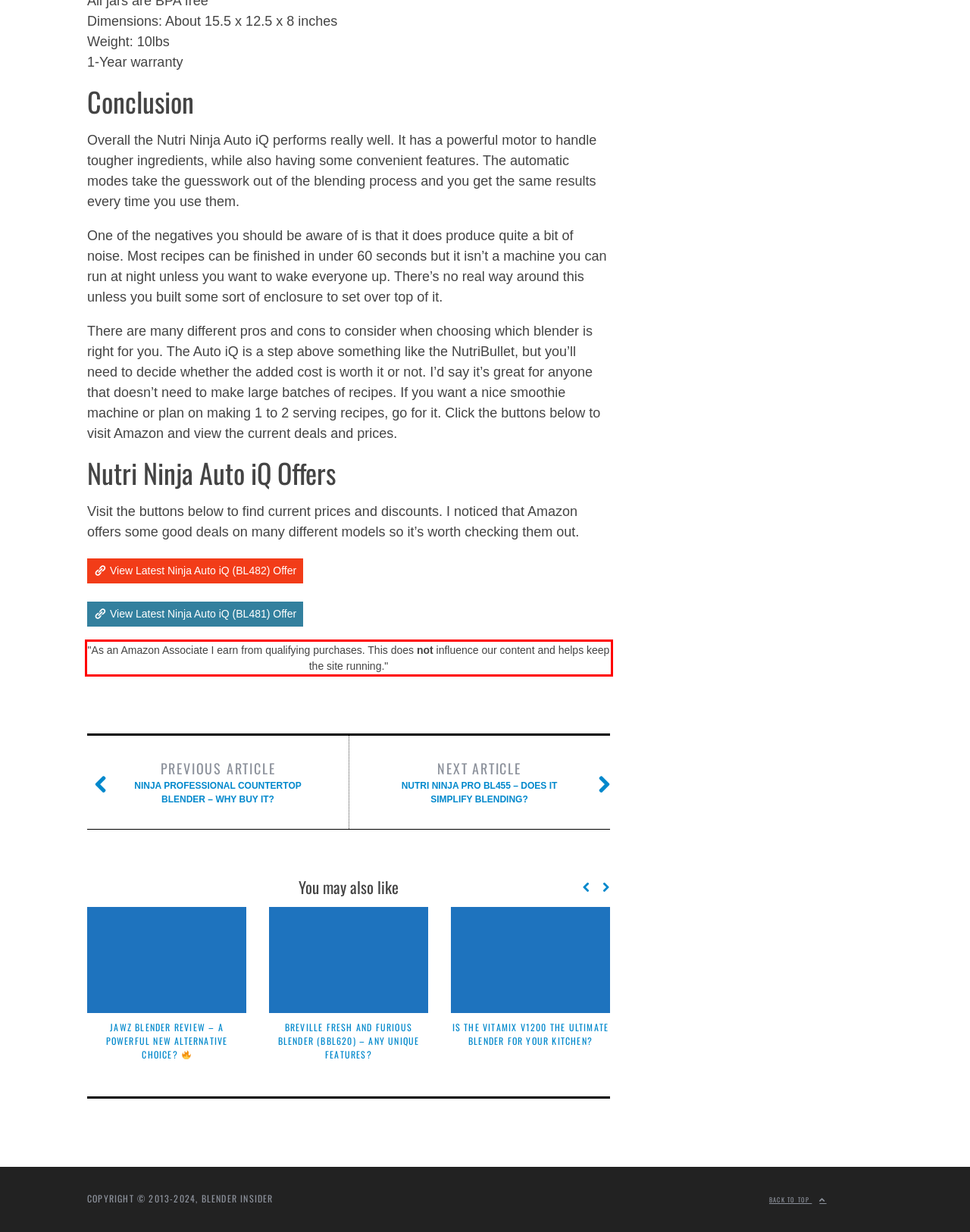Examine the webpage screenshot and use OCR to obtain the text inside the red bounding box.

"As an Amazon Associate I earn from qualifying purchases. This does not influence our content and helps keep the site running."